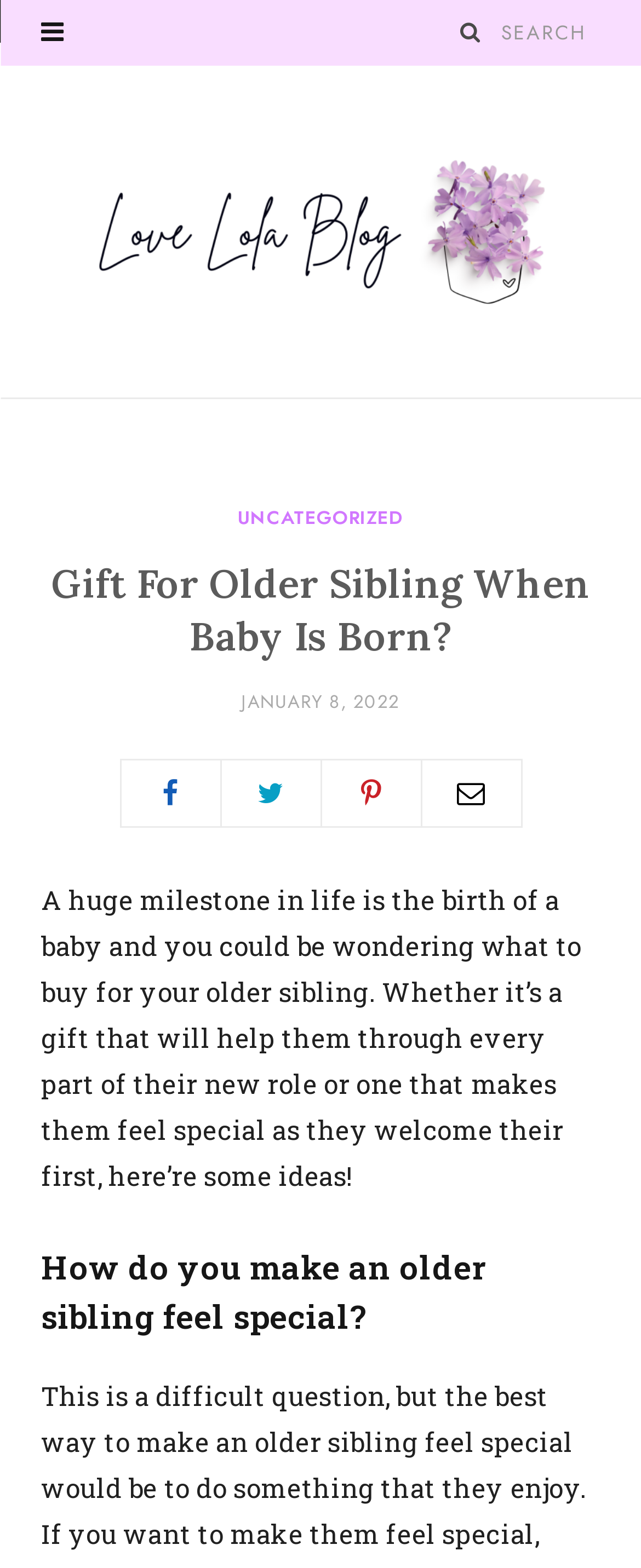How many social media links are there?
Please use the image to provide a one-word or short phrase answer.

4